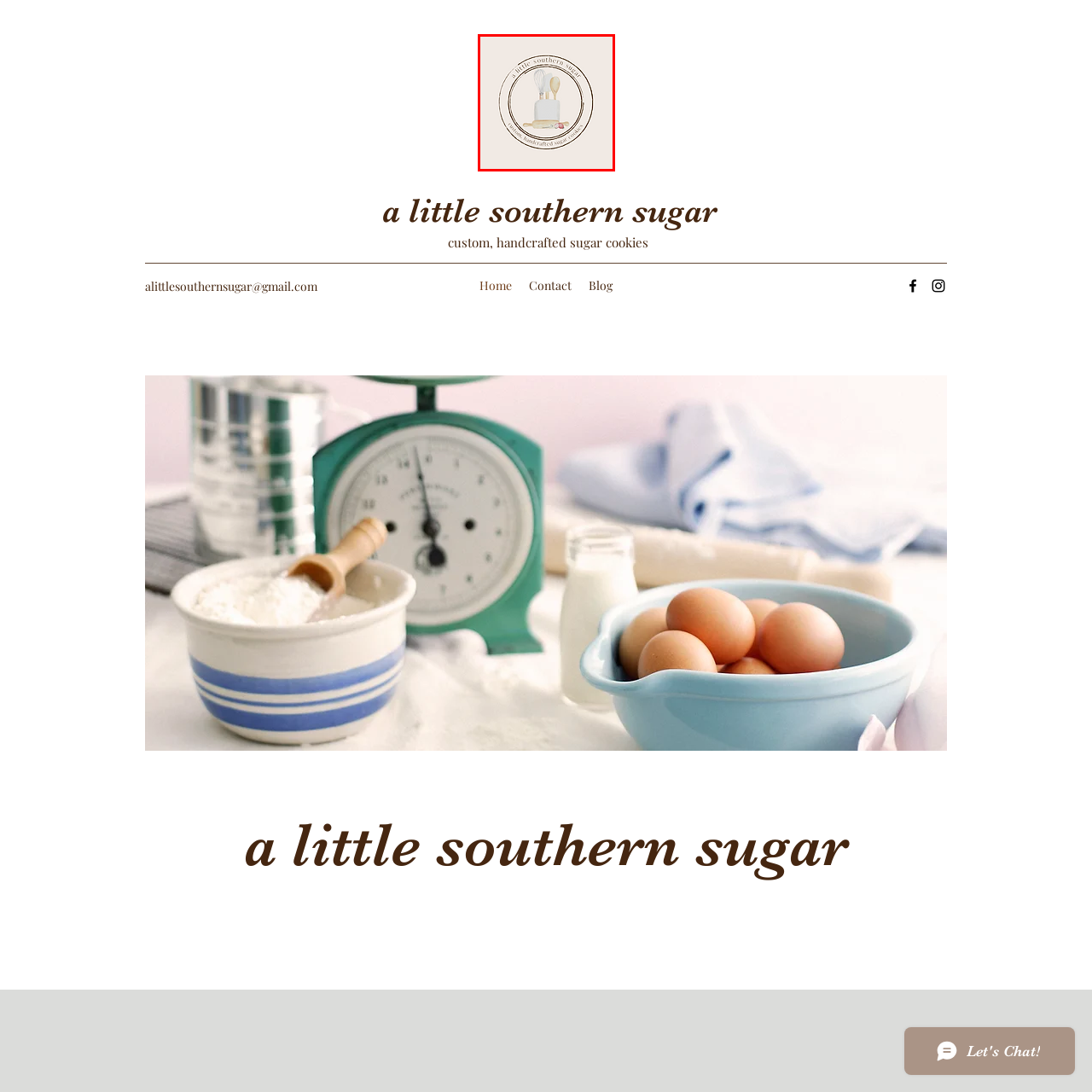Check the picture within the red bounding box and provide a brief answer using one word or phrase: What is the background of the logo?

Soft, neutral